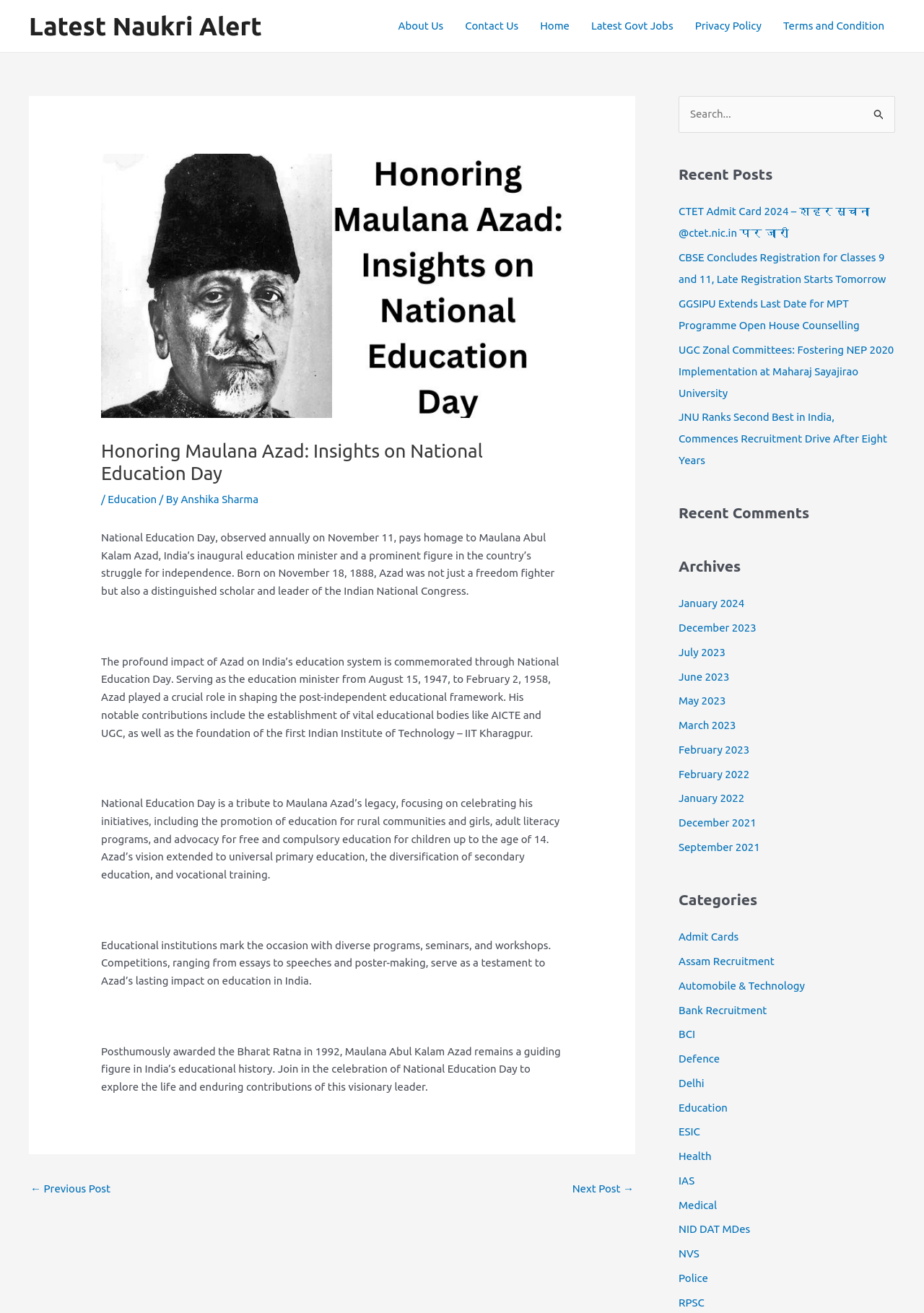Can you show the bounding box coordinates of the region to click on to complete the task described in the instruction: "Search for something"?

[0.734, 0.073, 0.969, 0.101]